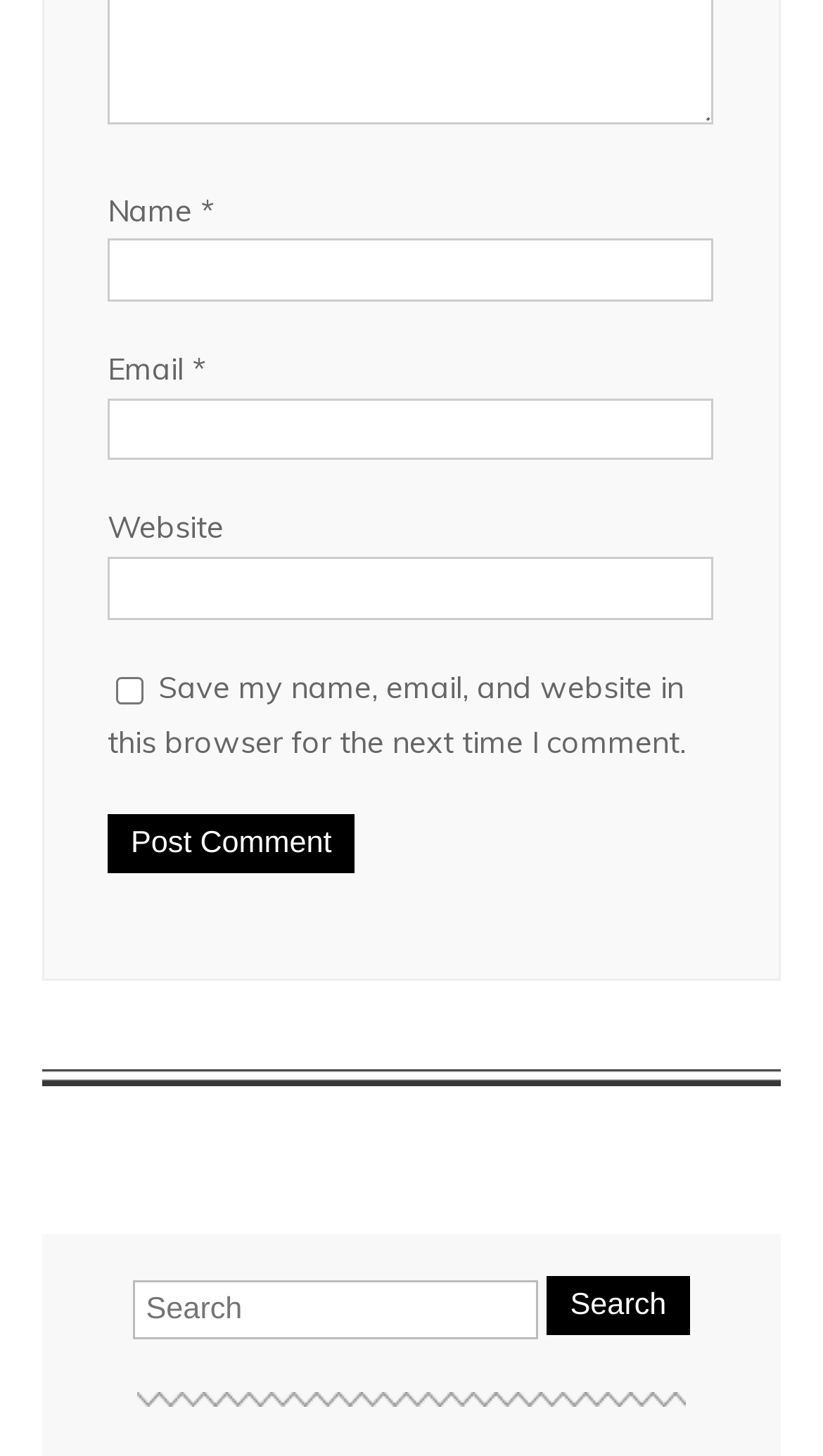Identify the bounding box coordinates for the UI element described as follows: சங்கராம்ருதம் - 885. Use the format (top-left x, top-left y, bottom-right x, bottom-right y) and ensure all values are floating point numbers between 0 and 1.

None